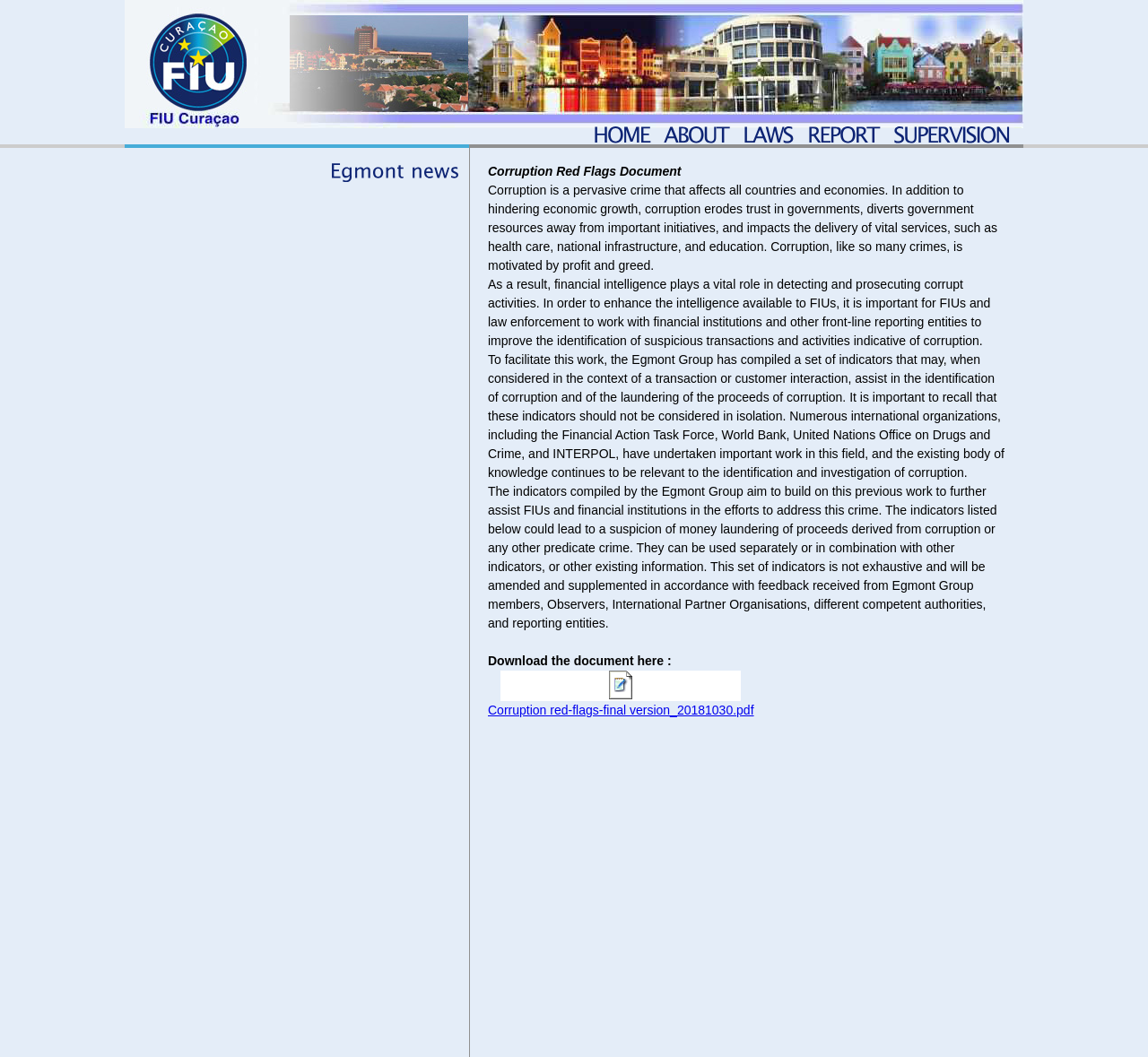Extract the bounding box coordinates for the HTML element that matches this description: "Corruption red-flags-final version_20181030.pdf". The coordinates should be four float numbers between 0 and 1, i.e., [left, top, right, bottom].

[0.425, 0.634, 0.657, 0.681]